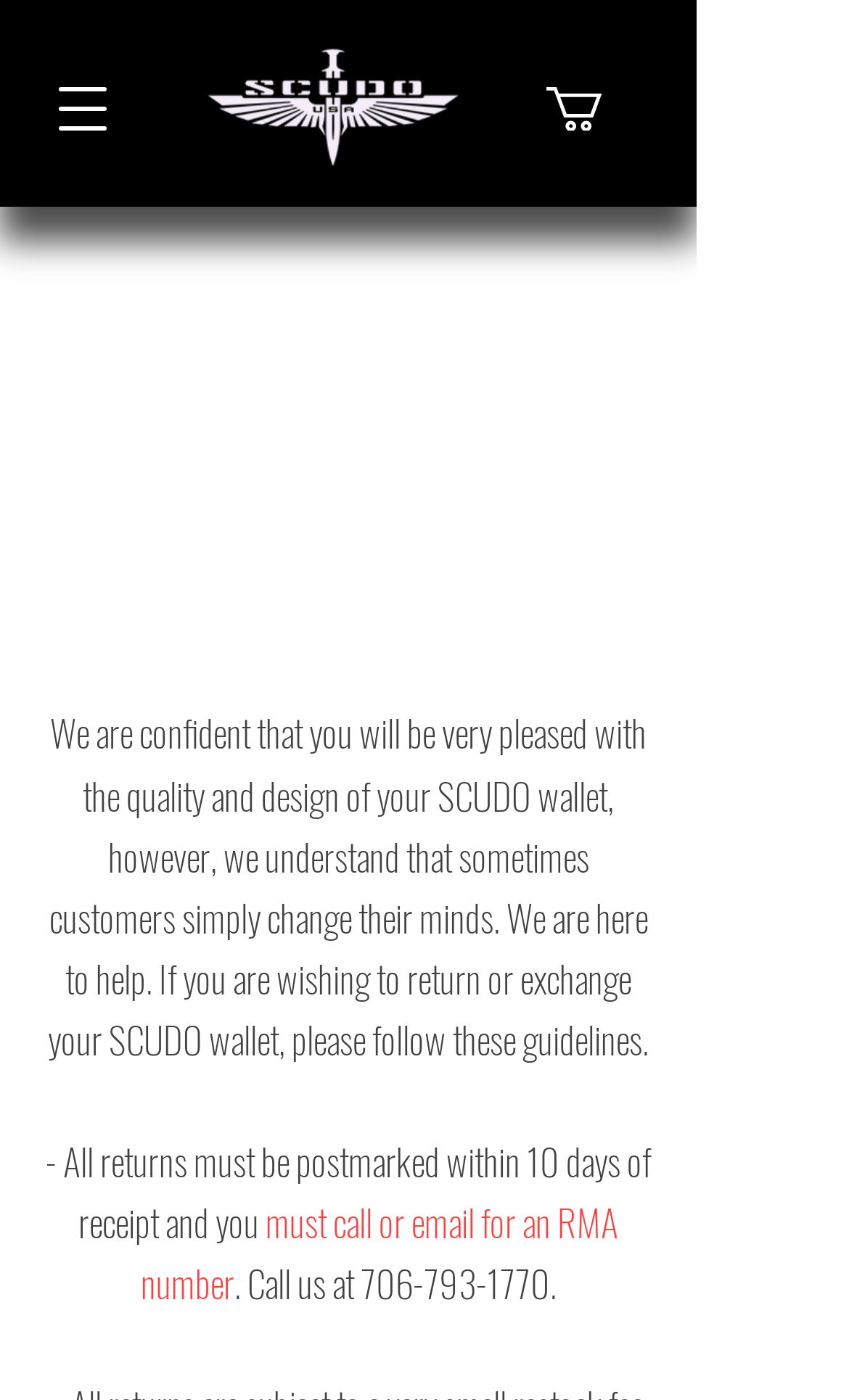How can customers contact for an RMA number?
Using the visual information, answer the question in a single word or phrase.

Call or email